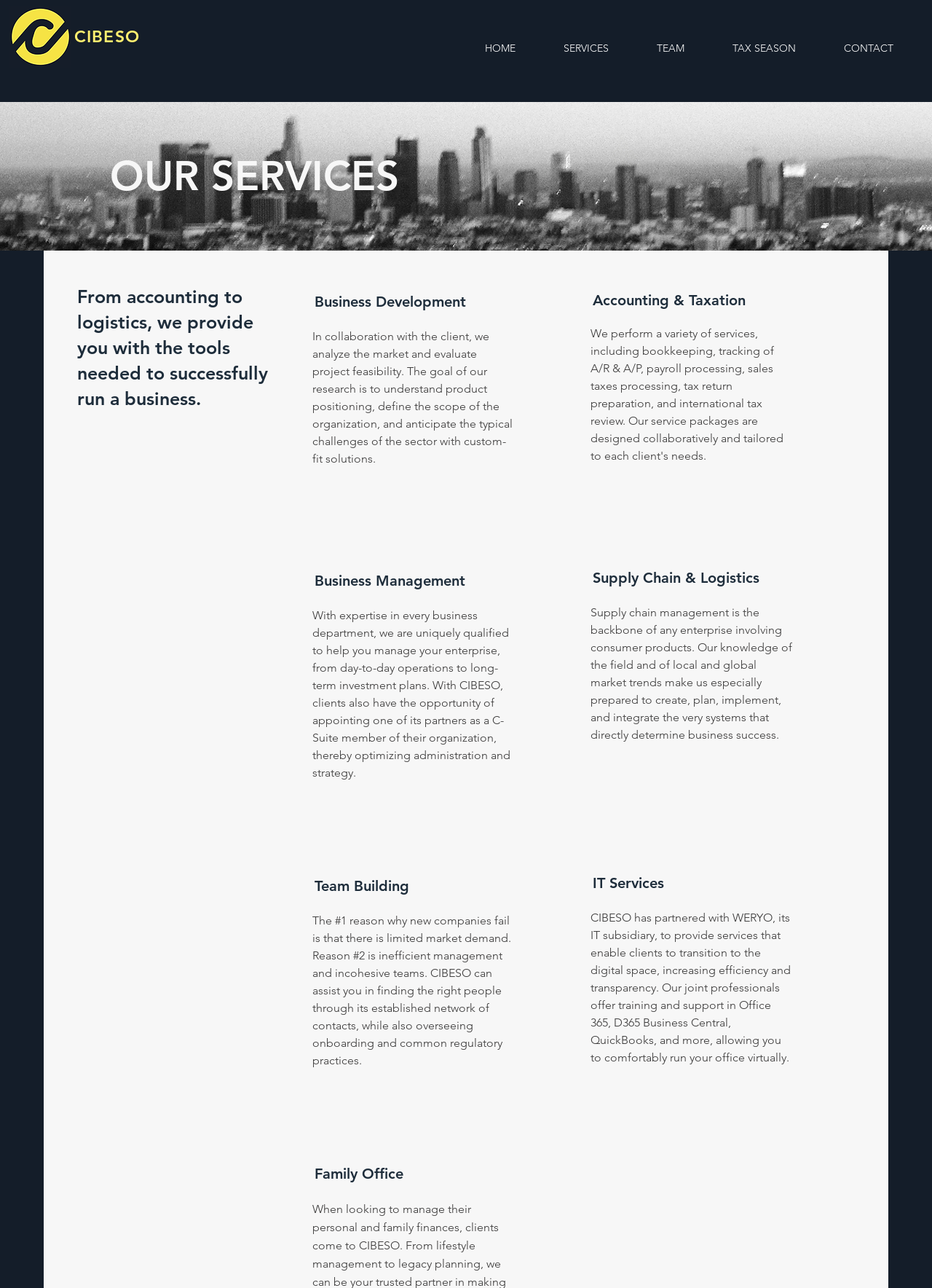Based on the provided description, "TAX SEASON", find the bounding box of the corresponding UI element in the screenshot.

[0.76, 0.027, 0.88, 0.048]